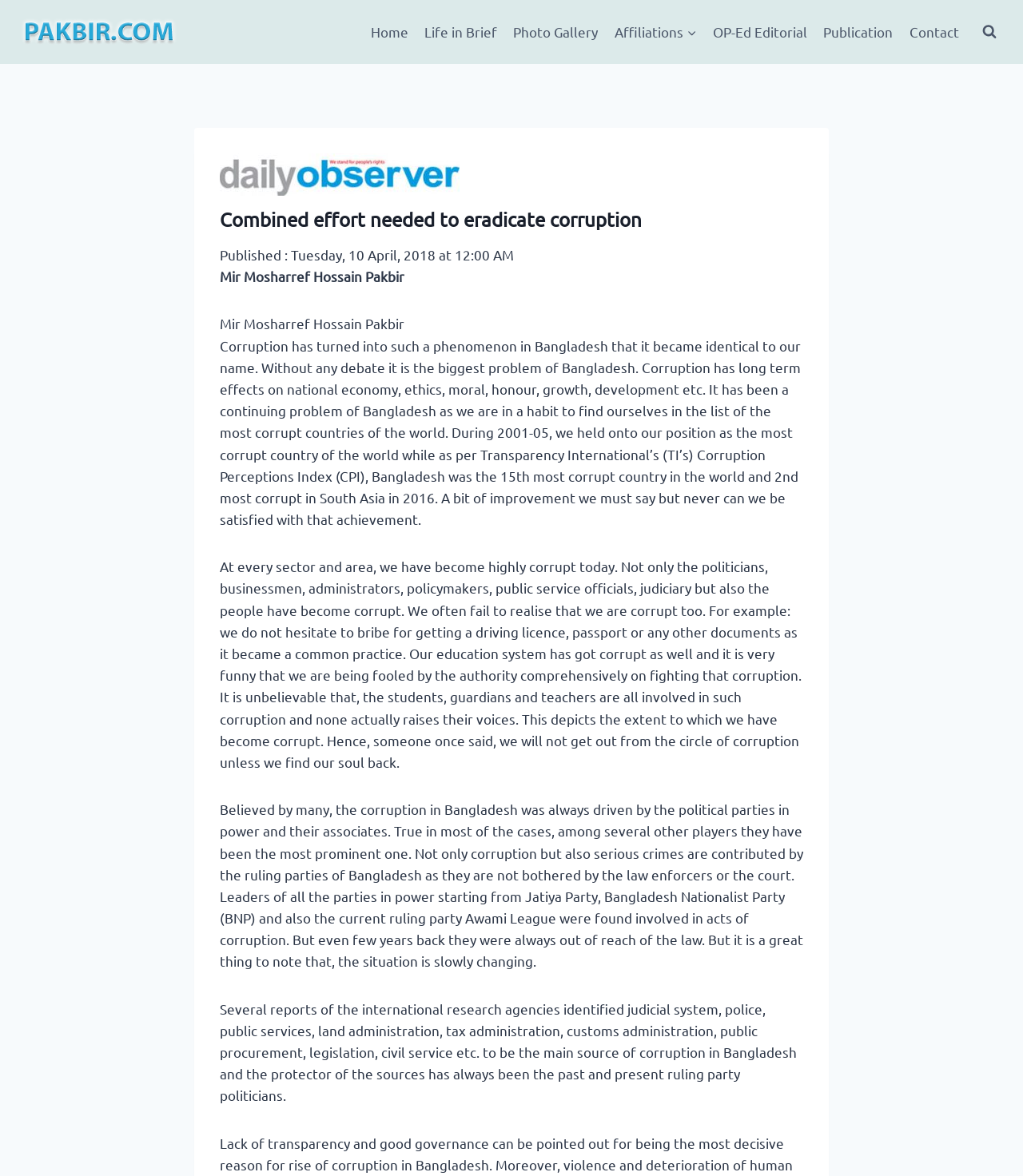Please analyze the image and provide a thorough answer to the question:
What is the ranking of Bangladesh in the Corruption Perceptions Index in 2016?

According to the article, Bangladesh was ranked 15th in the Corruption Perceptions Index in 2016. This information is provided in the section that discusses the country's ranking in the index.